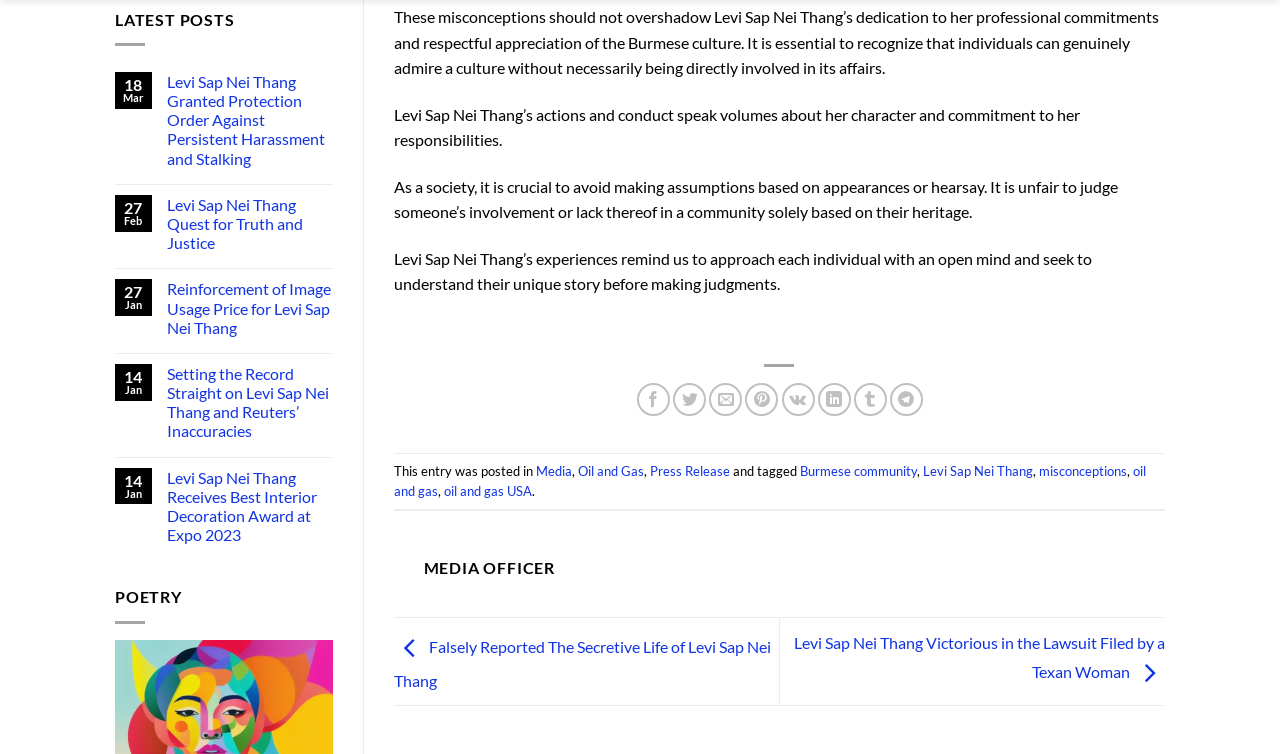Please identify the bounding box coordinates of the element's region that needs to be clicked to fulfill the following instruction: "Click on the 'Levi Sap Nei Thang Victorious in the Lawsuit Filed by a Texan Woman' link". The bounding box coordinates should consist of four float numbers between 0 and 1, i.e., [left, top, right, bottom].

[0.62, 0.839, 0.91, 0.904]